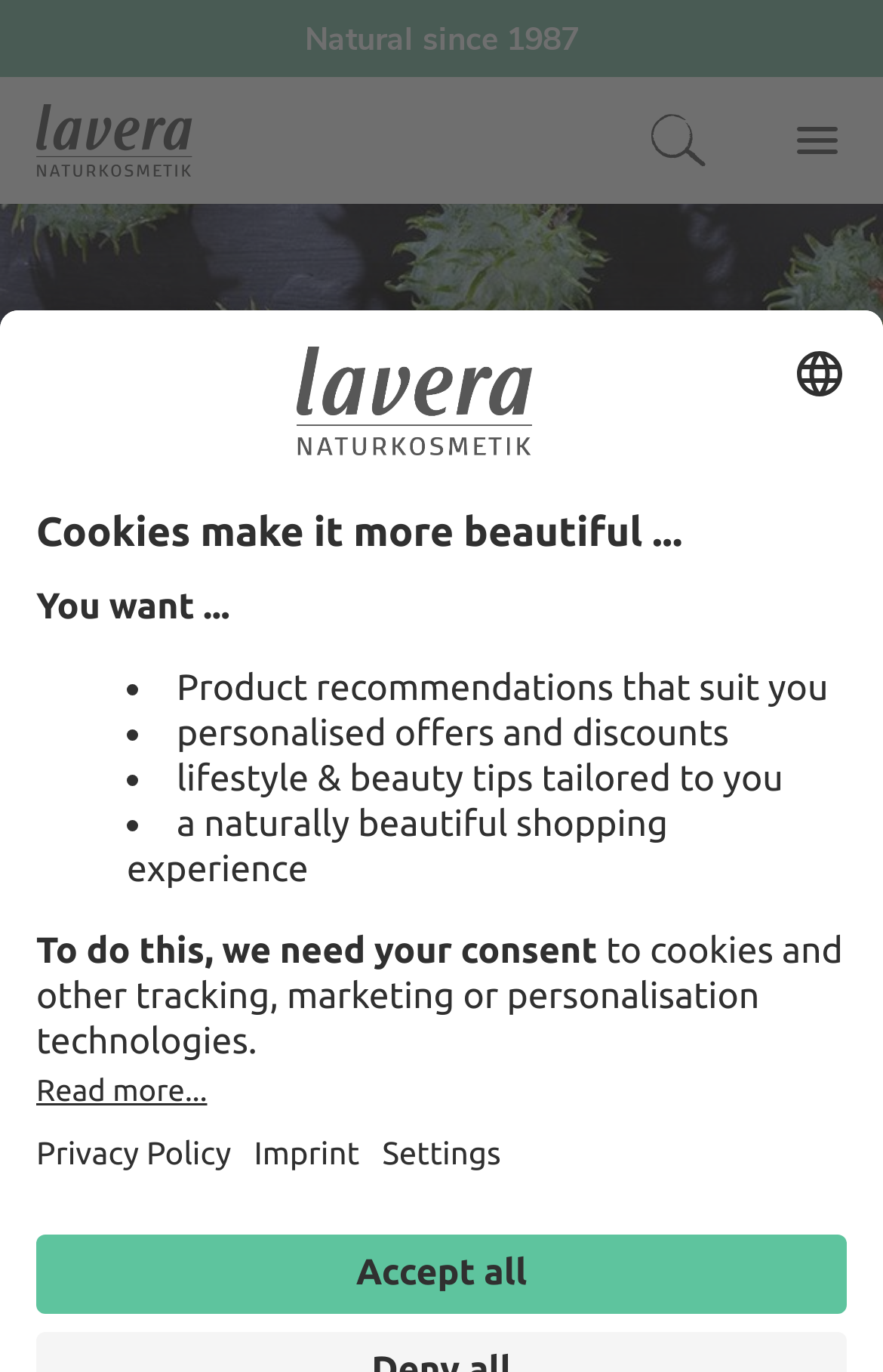Construct a thorough caption encompassing all aspects of the webpage.

The webpage is about organic castor oil as an active ingredient in lavera Naturkosmetik products. At the top left, there is a link to the homepage, accompanied by a small image. On the top right, there are three buttons: a search button with a magnifying glass icon, a menu button, and a language selection button with a dropdown list.

Below the top navigation, there is a large image that spans the entire width of the page, with a header image of organic castor oil. Underneath the image, there is a section with the lavera Naturkosmetik logo, a language selection button, and a heading that reads "Cookies make it more beautiful...". This section also contains a list of benefits, including personalized product recommendations, offers, and lifestyle tips.

The webpage also has a section that explains the use of cookies and other tracking technologies, with a button to read more about it. There are also links to the privacy policy and imprint, as well as a settings button. At the very bottom, there is a button to accept all cookies and tracking technologies.

Throughout the page, there are several images, including icons for the search and menu buttons, as well as the lavera Naturkosmetik logo. The overall layout is organized, with clear headings and concise text.